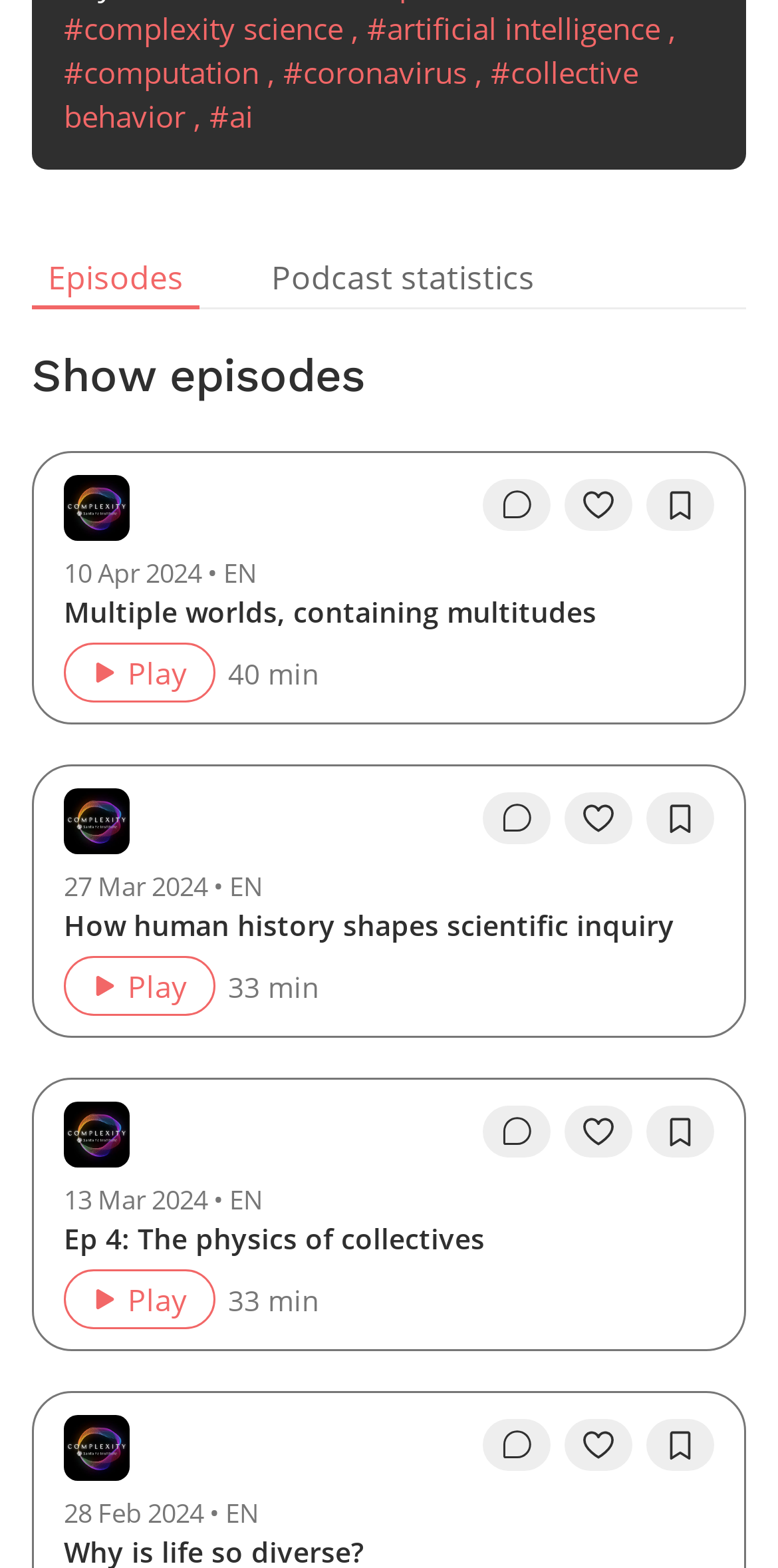Based on the visual content of the image, answer the question thoroughly: What is the duration of the first episode?

I looked at the first episode link 'Multiple worlds, containing multitudes' and found the duration '40 min' next to it, which indicates the length of the episode.